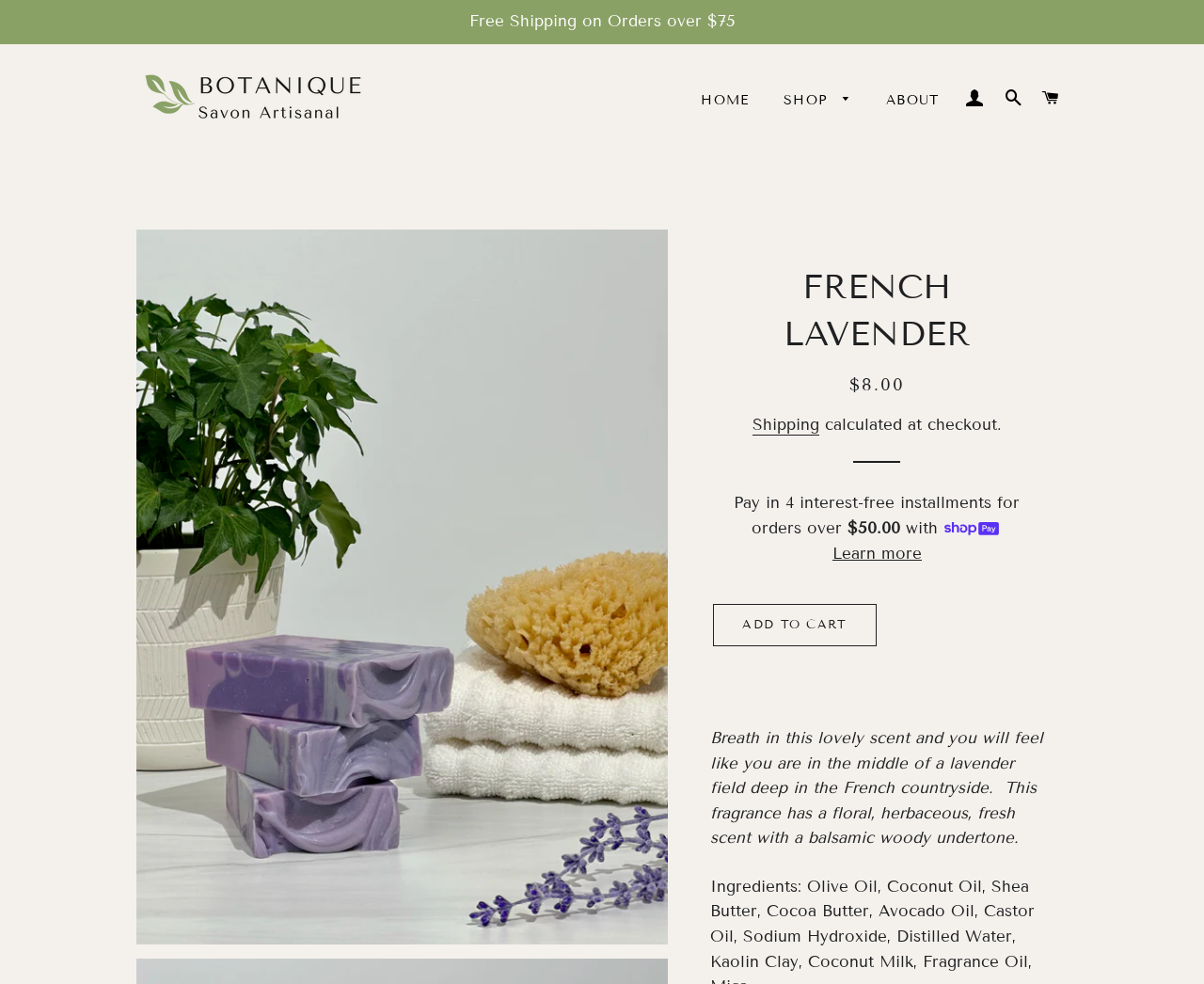Explain the webpage in detail.

This webpage is about a product called "French Lavender" from Botanique Savon Artisanal. At the top of the page, there is a notification about free shipping on orders over $75. Below that, there is a navigation menu with links to "HOME", "SHOP", "ARTISAN SOAP", "BATH", "BODY", "FACE", and "ACCESSORIES". The "SHOP" link has a dropdown menu with subcategories.

On the left side of the page, there is an image of the French Lavender product, which takes up most of the vertical space. Above the image, there is a heading with the product name "FRENCH LAVENDER". 

On the right side of the page, there is a section with product information. It starts with a heading "FRENCH LAVENDER" and then describes the product as having a floral, herbaceous, fresh scent with a balsamic woody undertone. Below that, there is a section with pricing information, including a regular price of $8.00. There is also a link to learn more about shipping and a notification about paying in 4 interest-free installments for orders over $50.00.

At the bottom of the page, there is a call-to-action button "ADD TO CART" and a button to "Learn more" about the product.